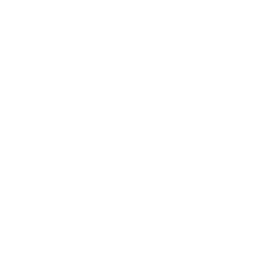Where is the performance taking place?
Please utilize the information in the image to give a detailed response to the question.

The image depicts a setting that is familiar to an educational environment, with the men performing in front of a group of students, suggesting that the performance is taking place in an elementary school setting.